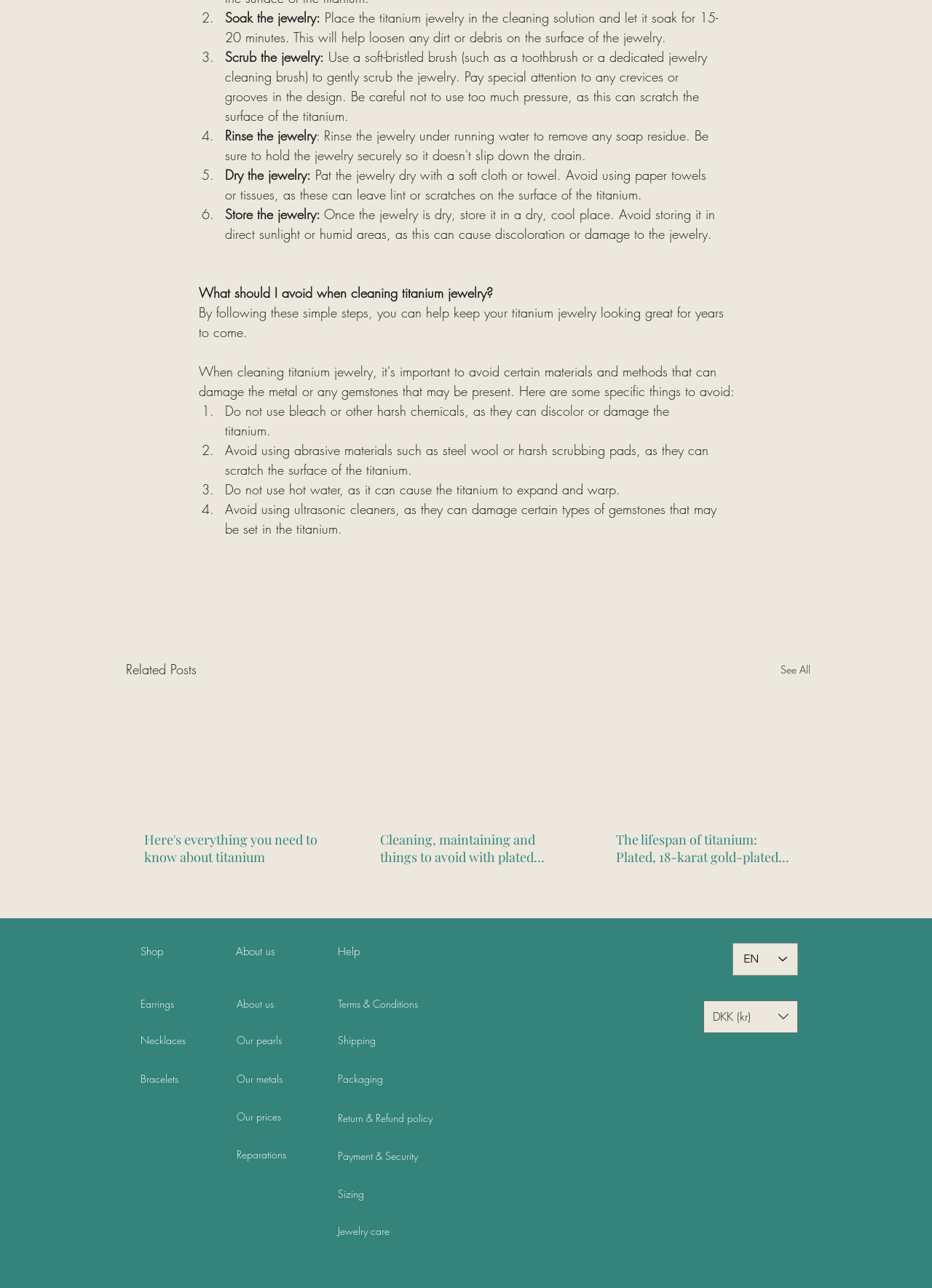Using the given element description, provide the bounding box coordinates (top-left x, top-left y, bottom-right x, bottom-right y) for the corresponding UI element in the screenshot: aria-label="Facebook" title="Facebook"

None